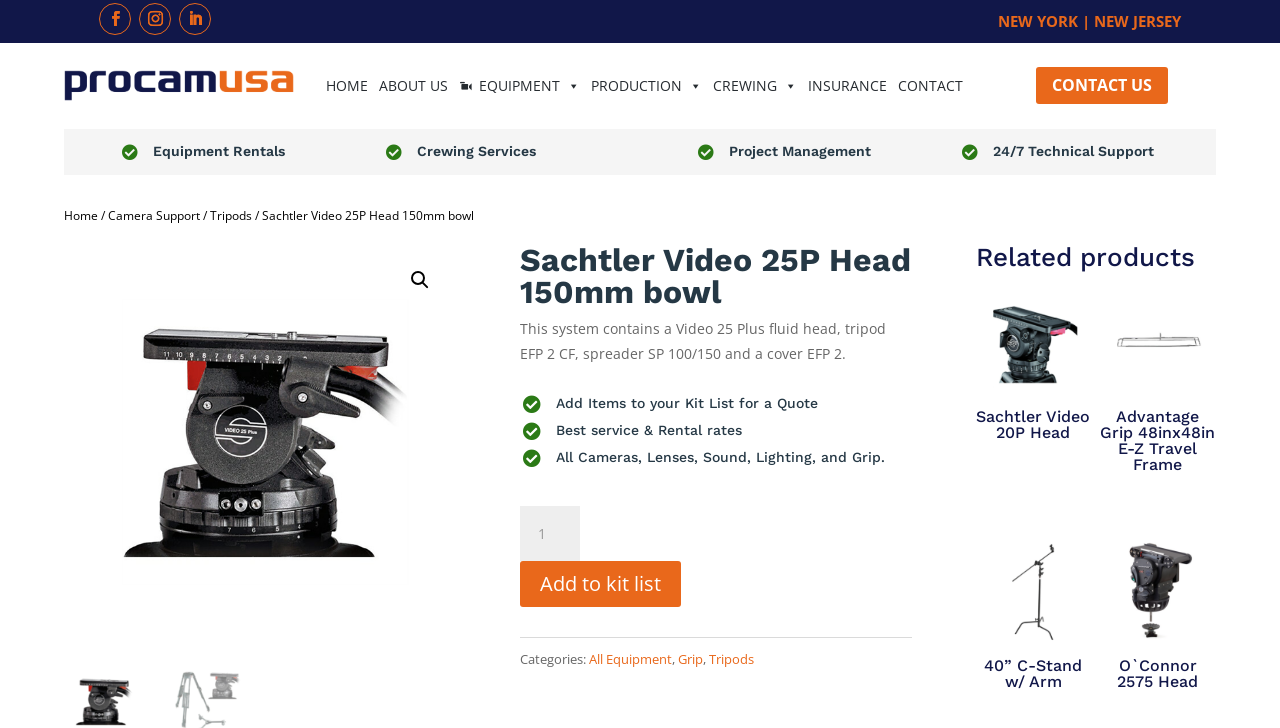Create a detailed narrative describing the layout and content of the webpage.

This webpage is about a product page for the Sachtler Video 25P Head 150mm bowl, a fluid head tripod system. At the top, there is a logo on the left and a navigation menu on the right, with links to HOME, ABOUT US, EQUIPMENT, PRODUCTION, CREWING, INSURANCE, and CONTACT. Below the navigation menu, there is a breadcrumb navigation showing the current location: Home > Camera Support > Tripods > Sachtler Video 25P Head 150mm bowl.

The main content area is divided into sections. The first section displays the product name, "Sachtler Video 25P Head 150mm bowl", and a brief description: "This system contains a Video 25 Plus fluid head, tripod EFP 2 CF, spreader SP 100/150 and a cover EFP 2." Below this, there are three columns of information, each with a heading: Equipment Rentals, Crewing Services, and Project Management.

On the right side of the page, there is a section with a heading "Add Items to your Kit List for a Quote" and a button to add the product to the kit list. Below this, there are three more sections with headings: Best service & Rental rates, All Cameras, Lenses, Sound, Lighting, and Grip, and a section to select the product quantity.

Further down the page, there is a section with a heading "Related products" that displays four related products with images and brief descriptions.

Throughout the page, there are various icons, such as a search icon, a location icon, and a quote icon, which are used to provide additional functionality.